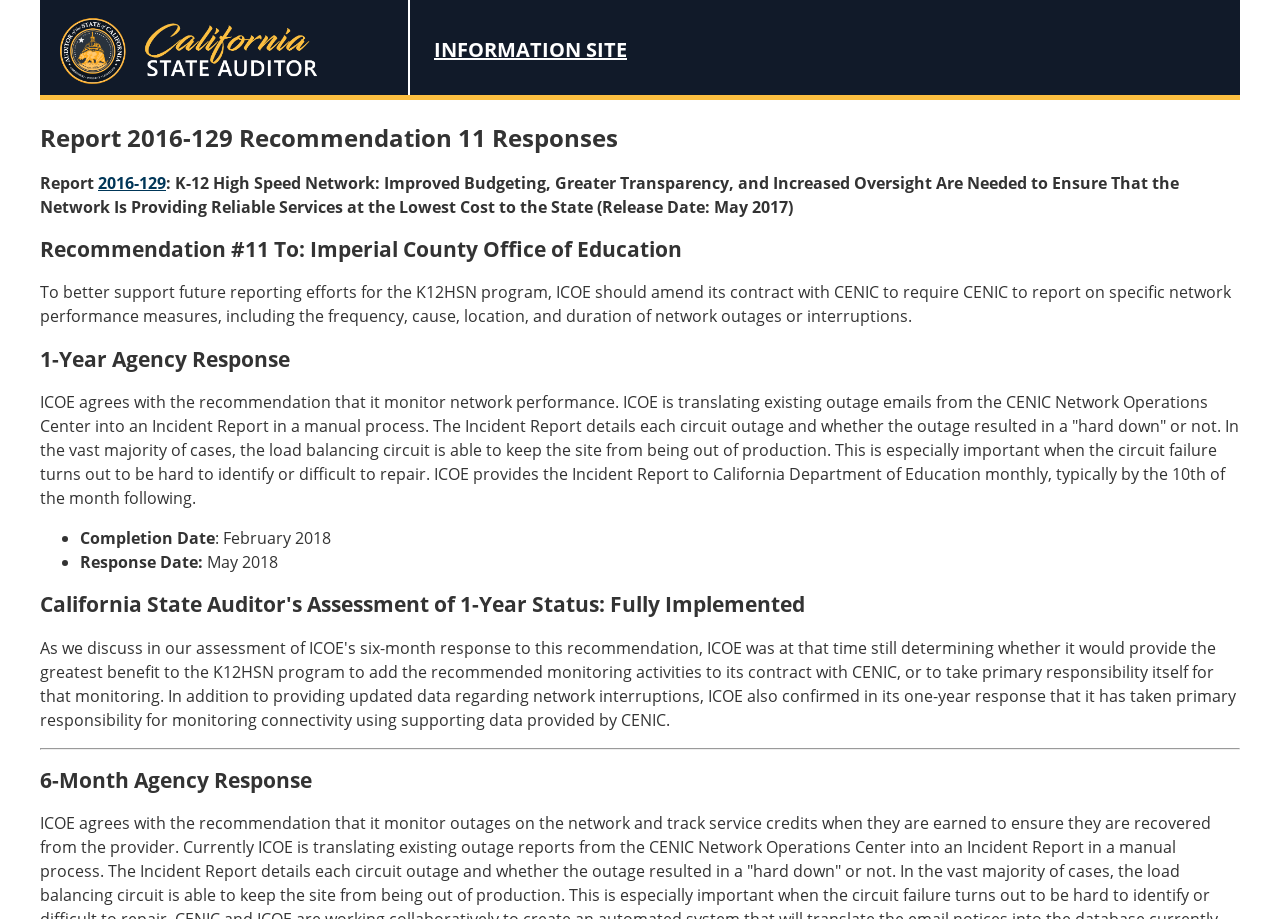Bounding box coordinates should be in the format (top-left x, top-left y, bottom-right x, bottom-right y) and all values should be floating point numbers between 0 and 1. Determine the bounding box coordinate for the UI element described as: parent_node: Skip Navigation Links

[0.047, 0.073, 0.252, 0.097]